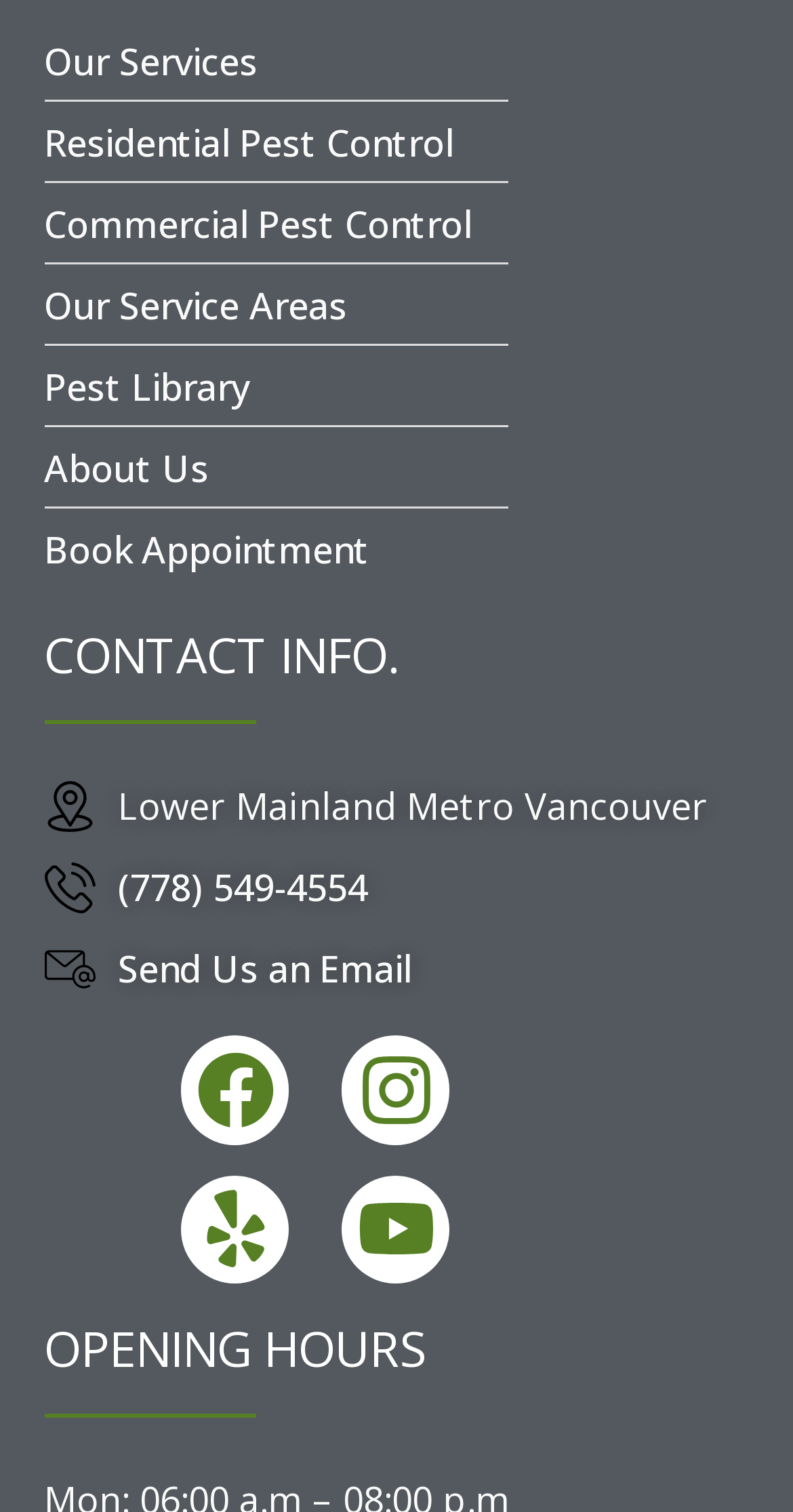Give the bounding box coordinates for this UI element: "Pest Library". The coordinates should be four float numbers between 0 and 1, arranged as [left, top, right, bottom].

[0.056, 0.229, 0.944, 0.283]